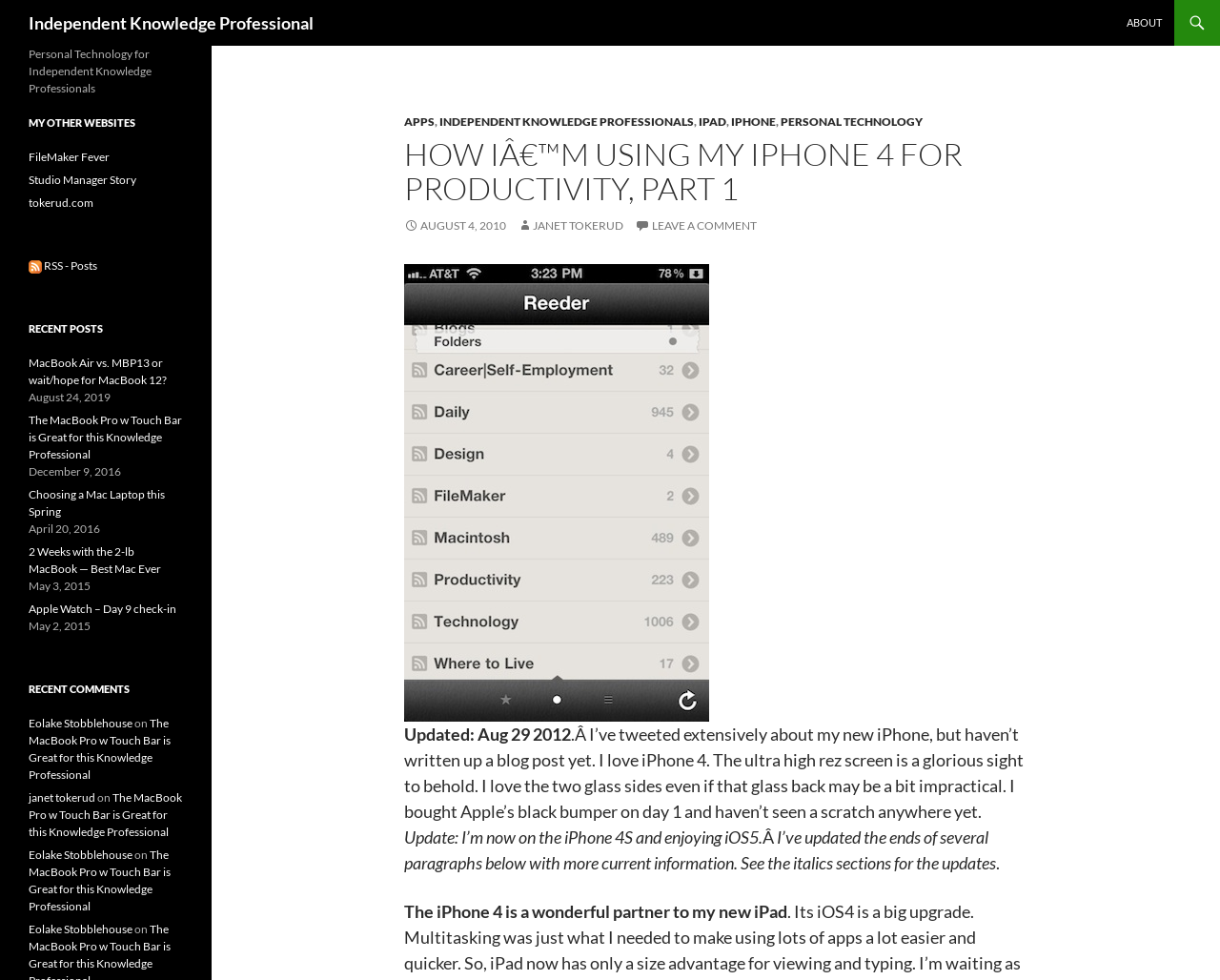Identify the bounding box coordinates for the UI element described by the following text: "title="Facebook"". Provide the coordinates as four float numbers between 0 and 1, in the format [left, top, right, bottom].

None